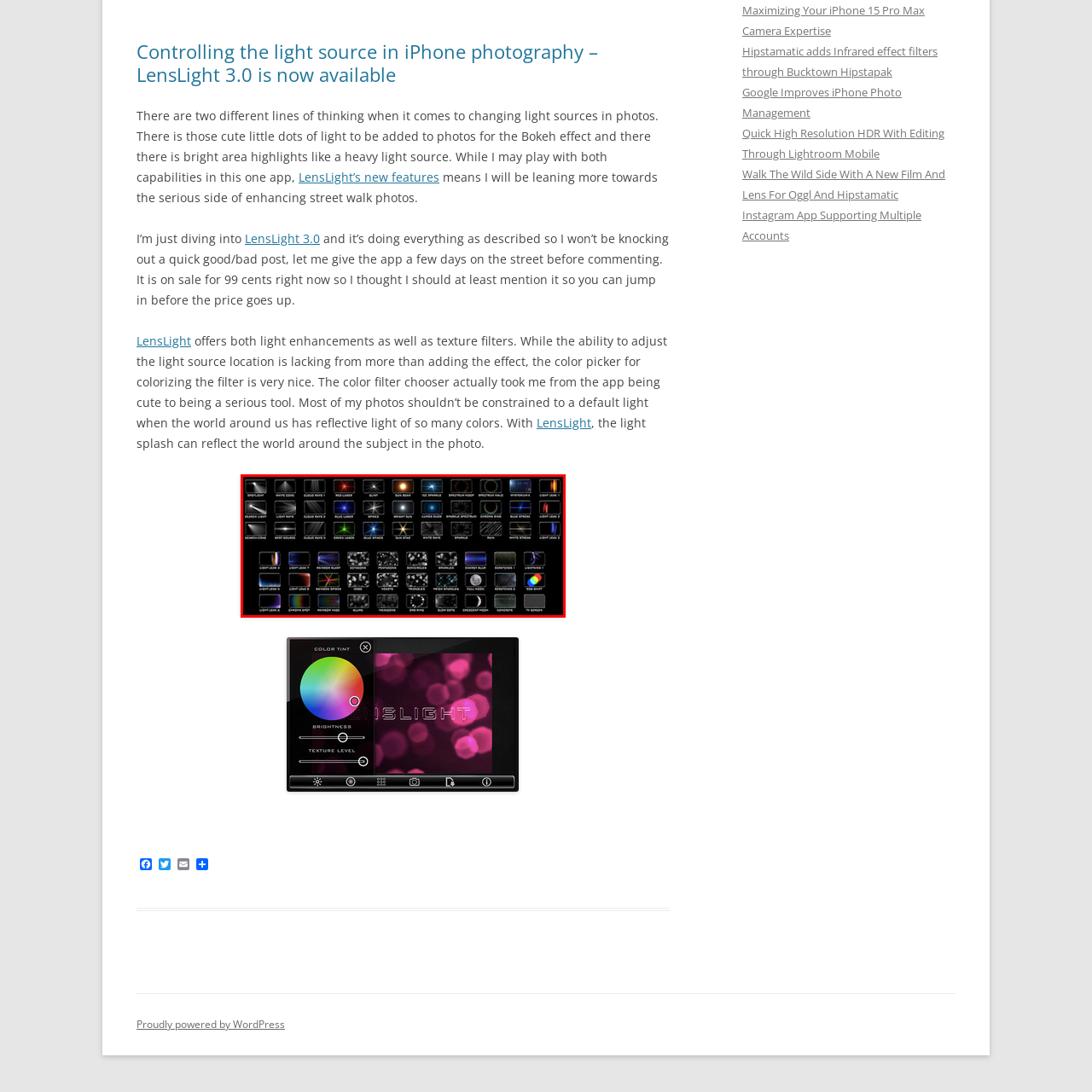Study the image inside the red outline, What is the purpose of the filters? 
Respond with a brief word or phrase.

Enhance iPhone photography